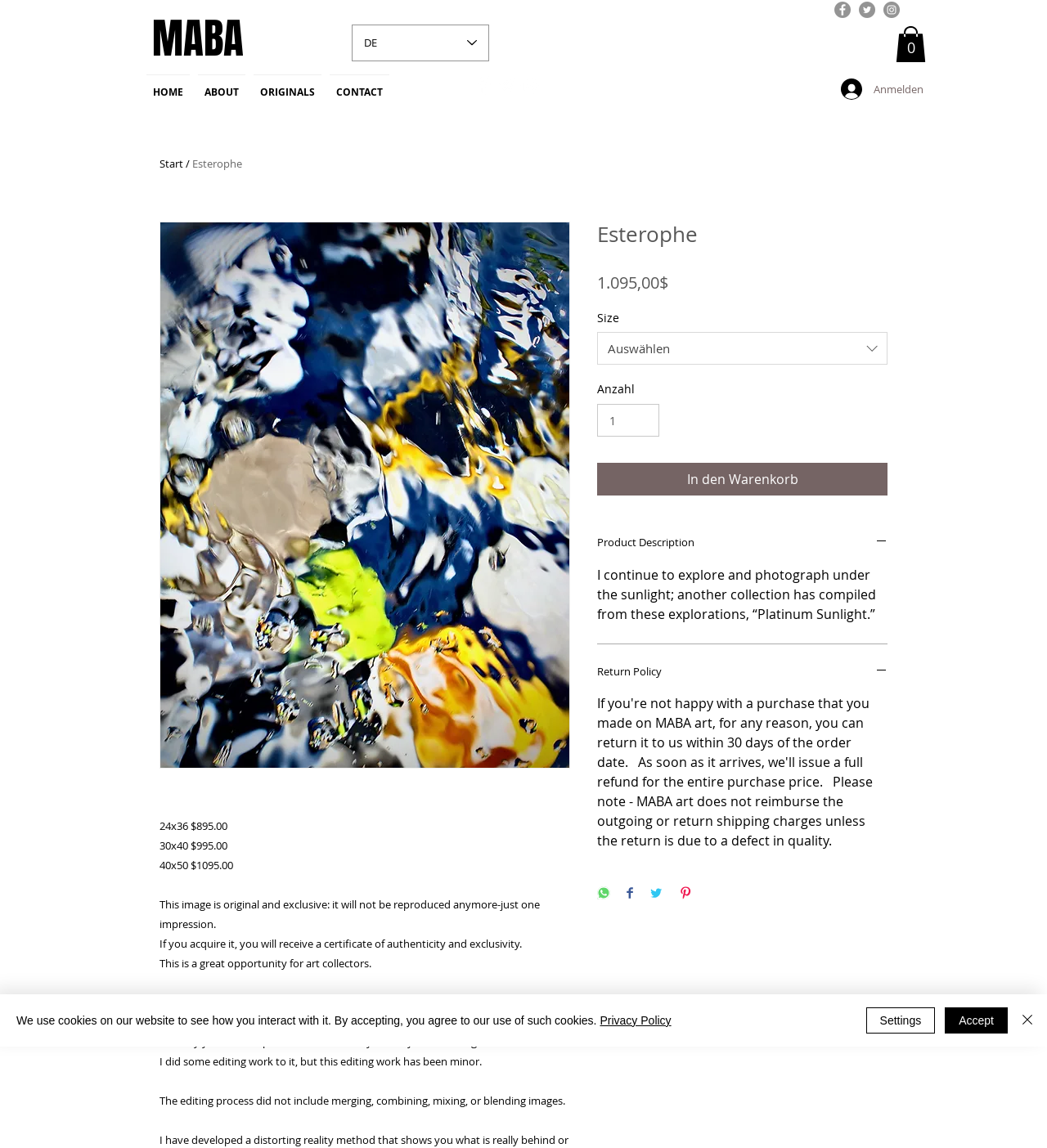Please determine the bounding box coordinates for the element that should be clicked to follow these instructions: "Select a size from the dropdown list".

[0.57, 0.289, 0.848, 0.318]